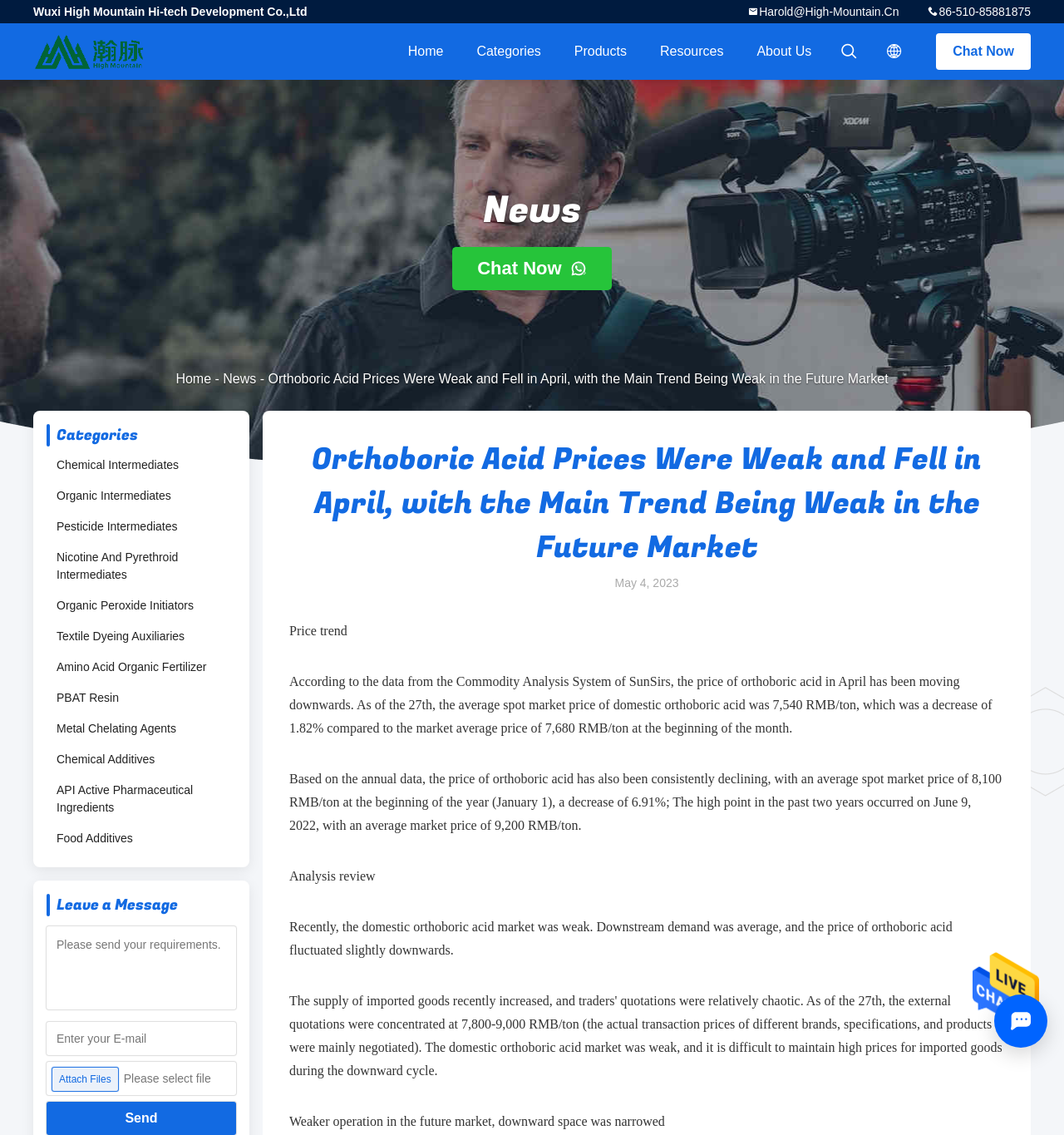Provide a one-word or short-phrase response to the question:
What is the trend of orthoboric acid prices in April?

Weak and fell